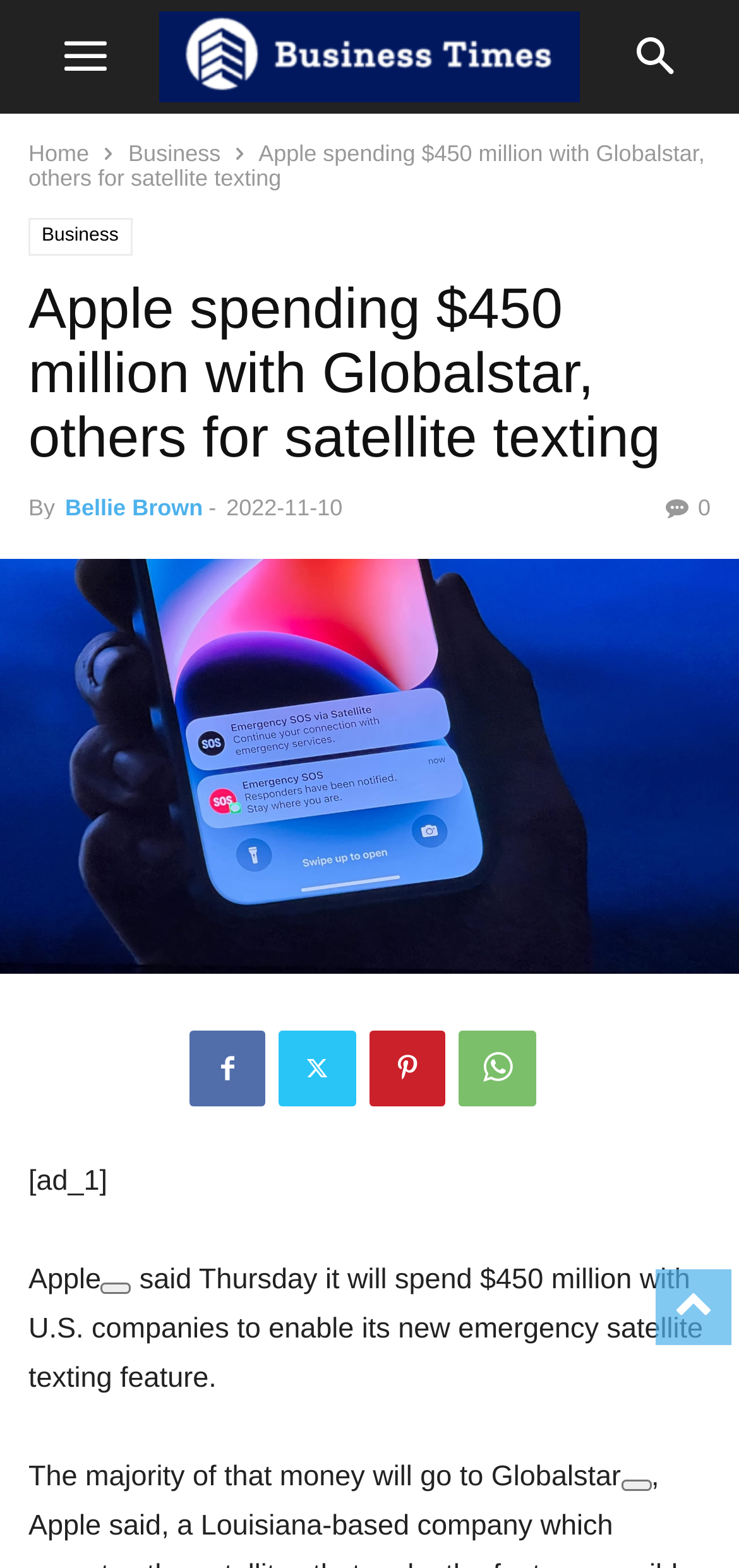Extract the primary headline from the webpage and present its text.

Apple spending $450 million with Globalstar, others for satellite texting